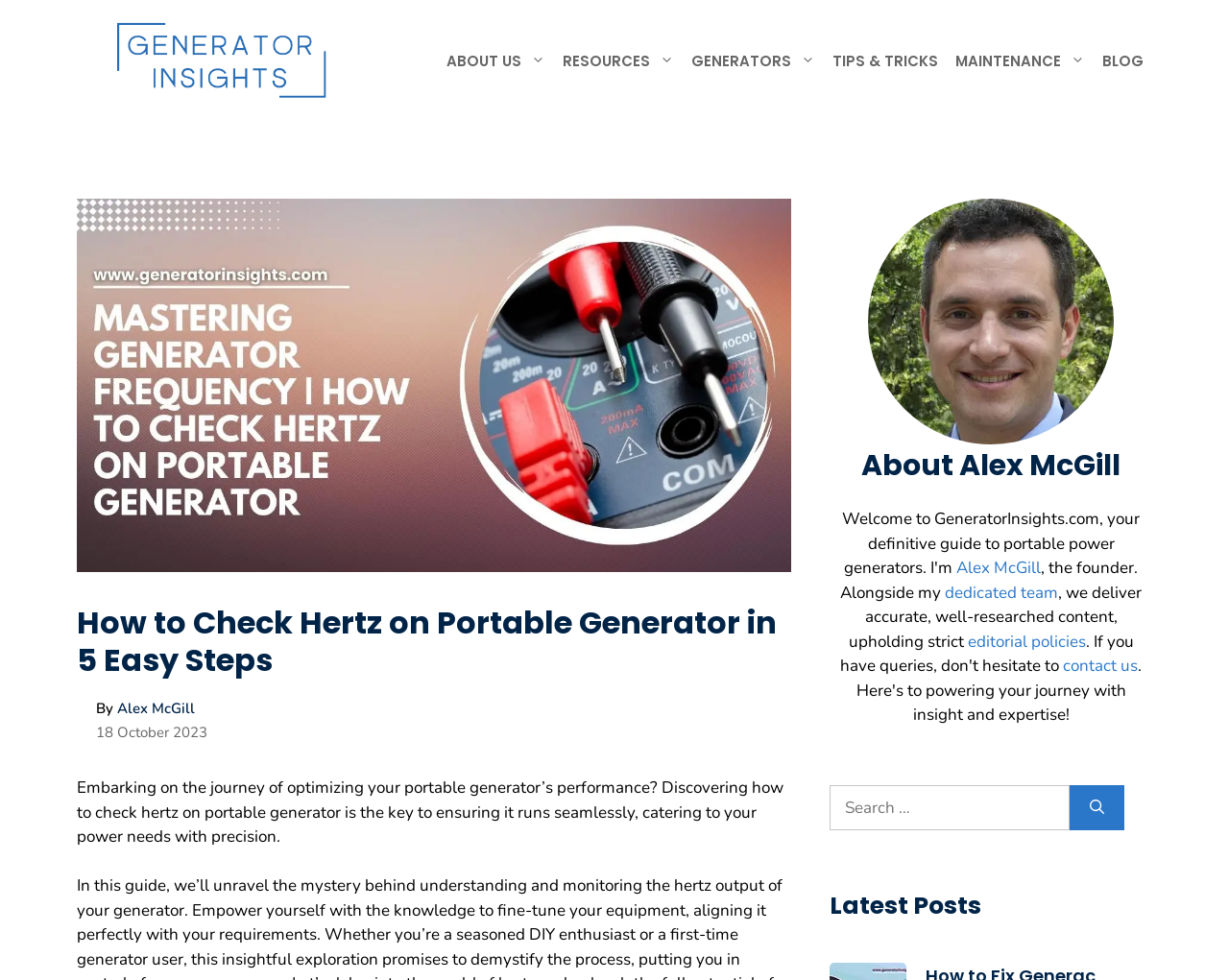Show the bounding box coordinates for the HTML element as described: "About Us".

[0.356, 0.033, 0.451, 0.092]